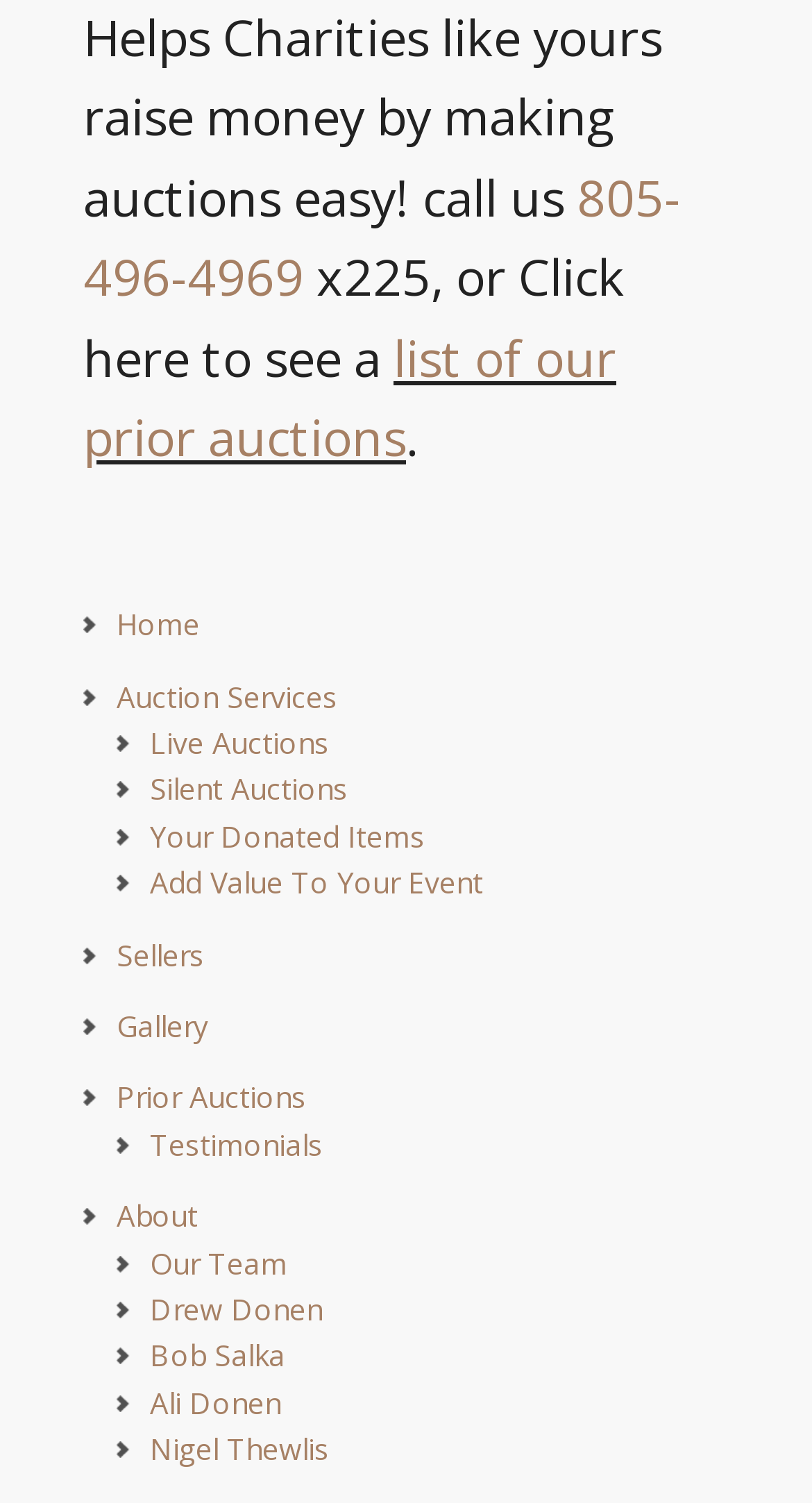Extract the bounding box for the UI element that matches this description: "Bob Salka".

[0.185, 0.889, 0.351, 0.915]